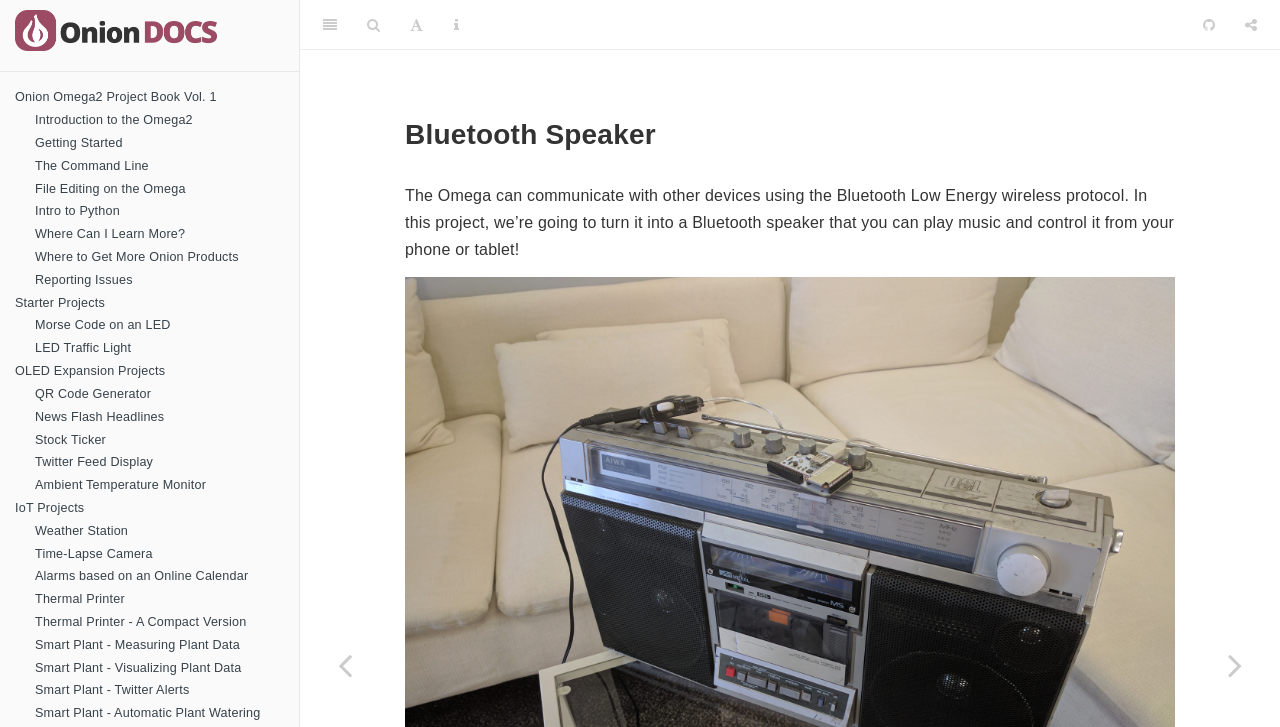Can you find the bounding box coordinates for the element to click on to achieve the instruction: "Search for something"?

[0.275, 0.0, 0.309, 0.069]